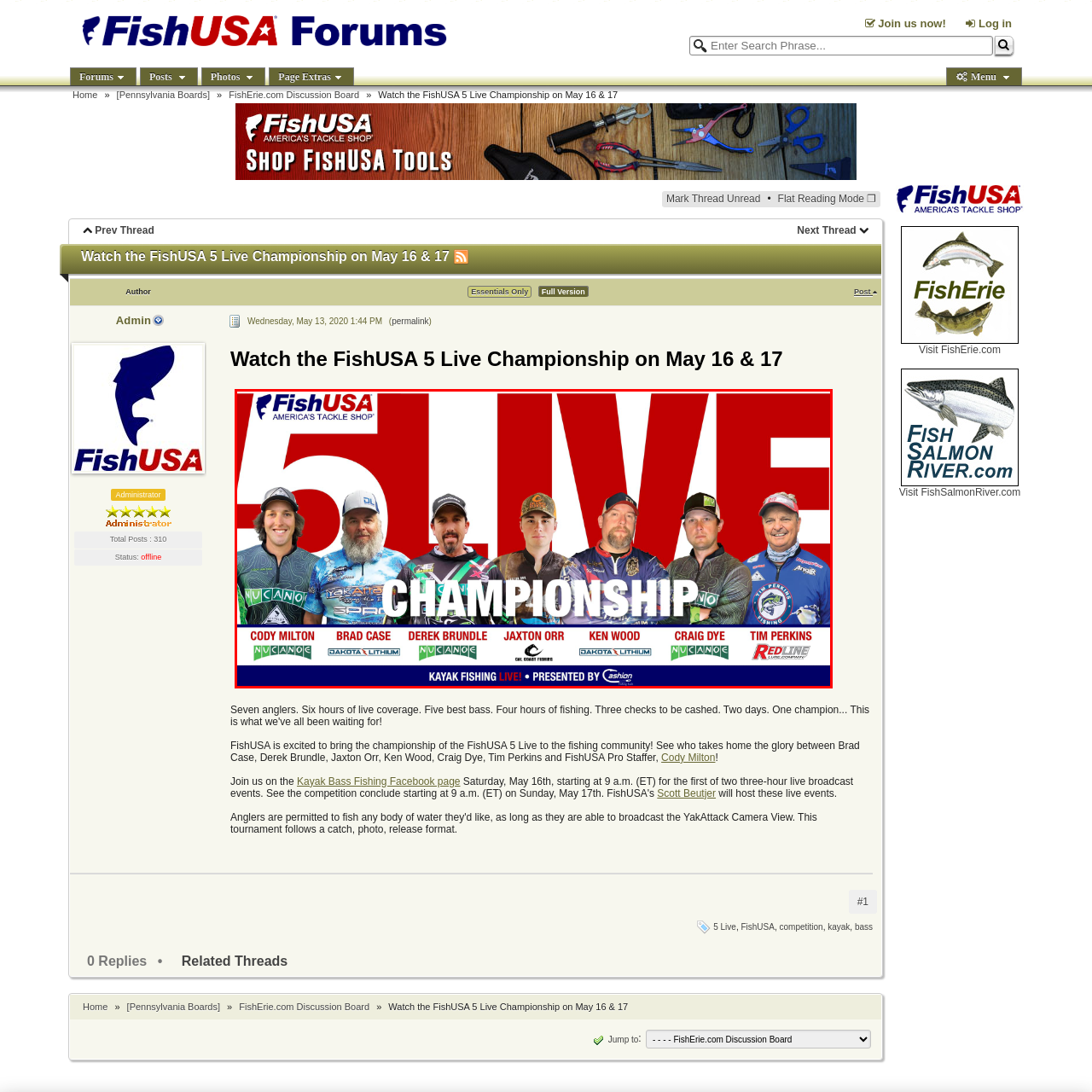Offer a detailed explanation of the scene within the red bounding box.

The image promotes the "5 LIVE Championship" hosted by FishUSA, featuring prominent anglers competing in a kayak fishing event. The vibrant graphic displays the names and images of participants: Cody Milton, Brad Case, Derek Brundle, Jaxton Orr, Ken Wood, Craig Dye, and Tim Perkins, each representing different sponsors and brands. The championship emphasizes the excitement of live competition, showcasing the anglers' determination as they vie for victory. The bold red "5 LIVE CHAMPIONSHIP" text underscores the event's significance, while the inclusion of sponsor logos signifies the event's community and support. This championship will take place on May 16 and 17, inviting spectators to join the thrill of kayak fishing live.